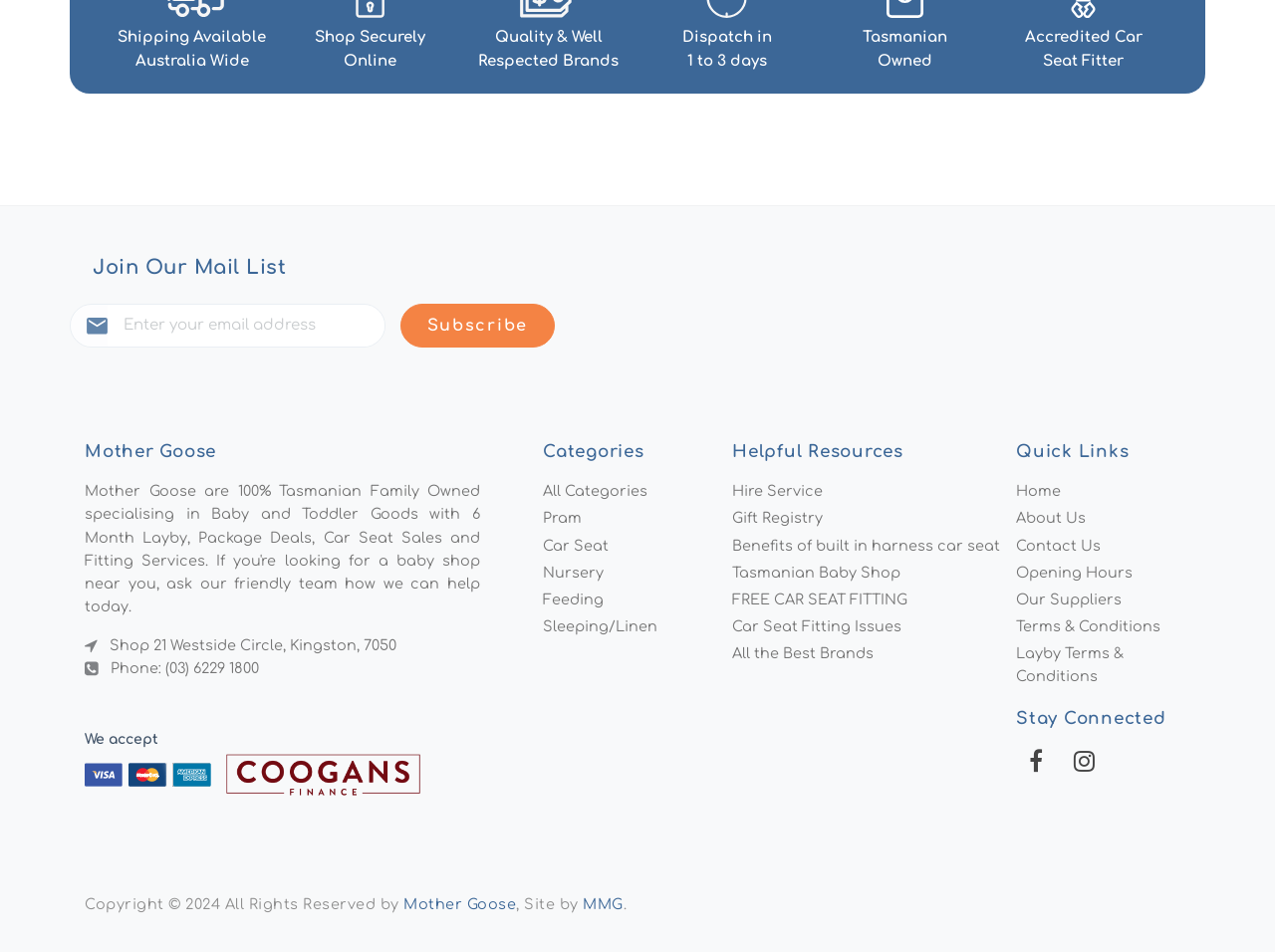What is the business name of this website?
Based on the screenshot, give a detailed explanation to answer the question.

The business name of this website is 'Mother Goose' which is mentioned in the heading 'Mother Goose' at the top of the webpage.